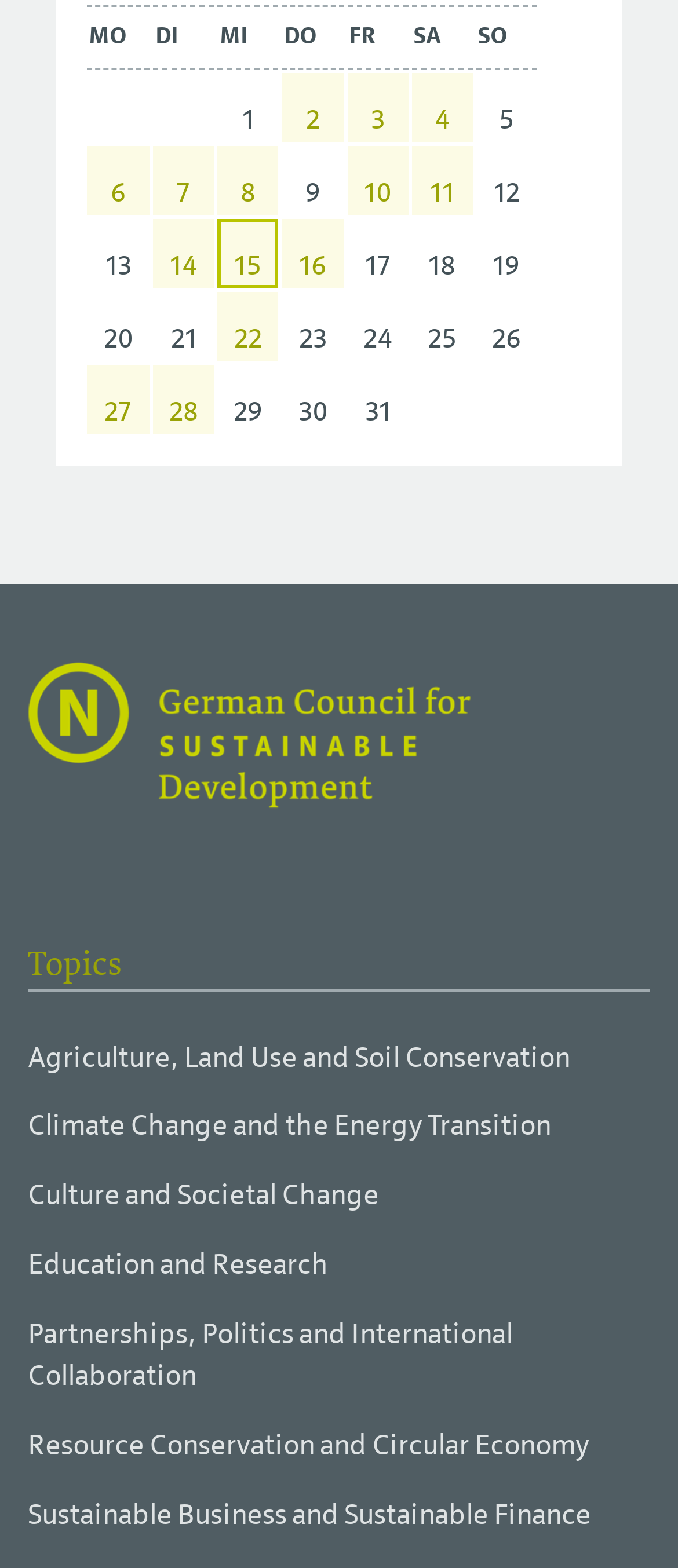Respond with a single word or phrase to the following question: How many days of the week are listed?

7